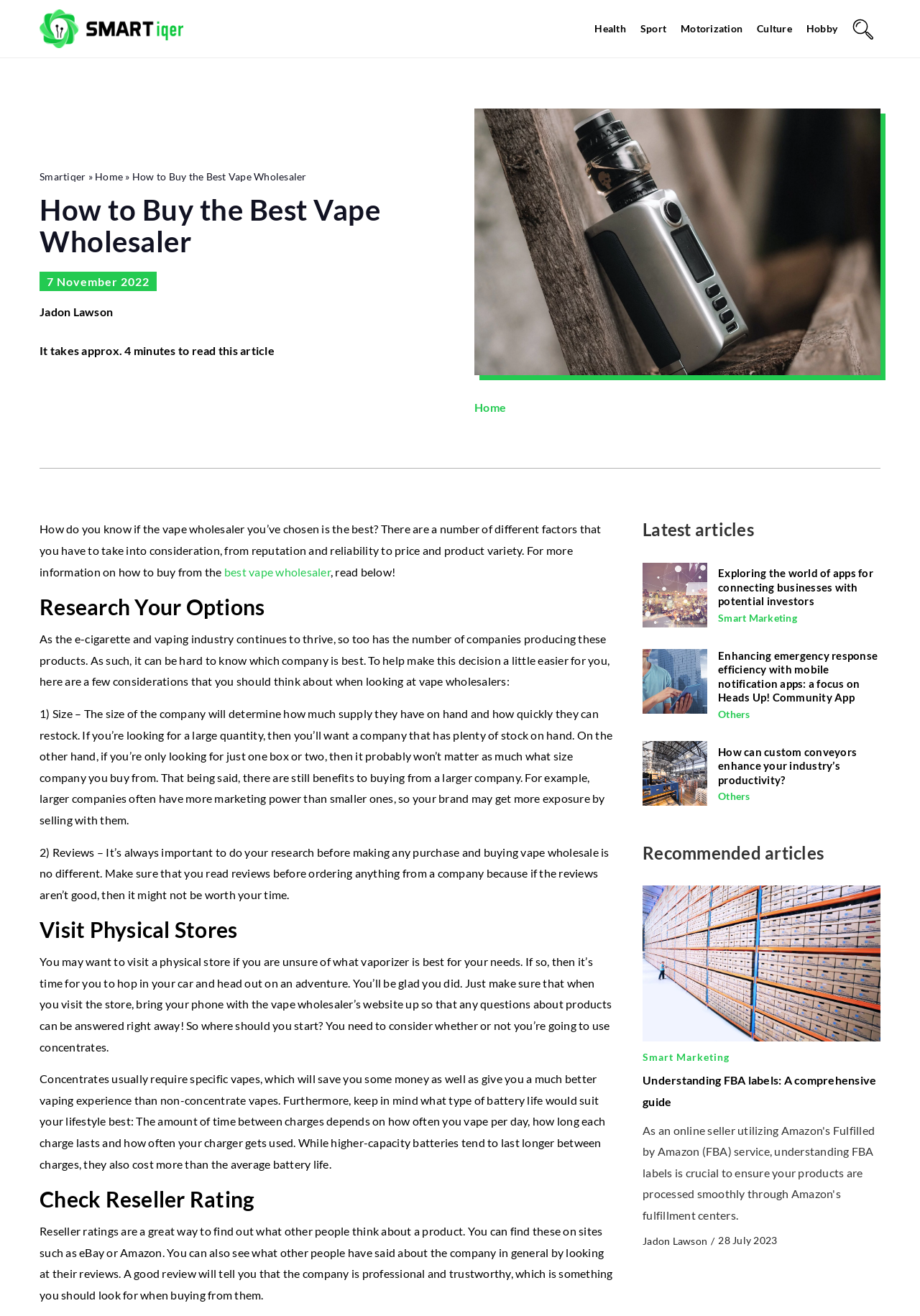What is the category of the recommended article 'Understanding FBA labels: A comprehensive guide'?
Refer to the image and give a detailed response to the question.

I found the category of the recommended article by looking at the static text element with the text 'Smart Marketing' which is located above the recommended article 'Understanding FBA labels: A comprehensive guide'.